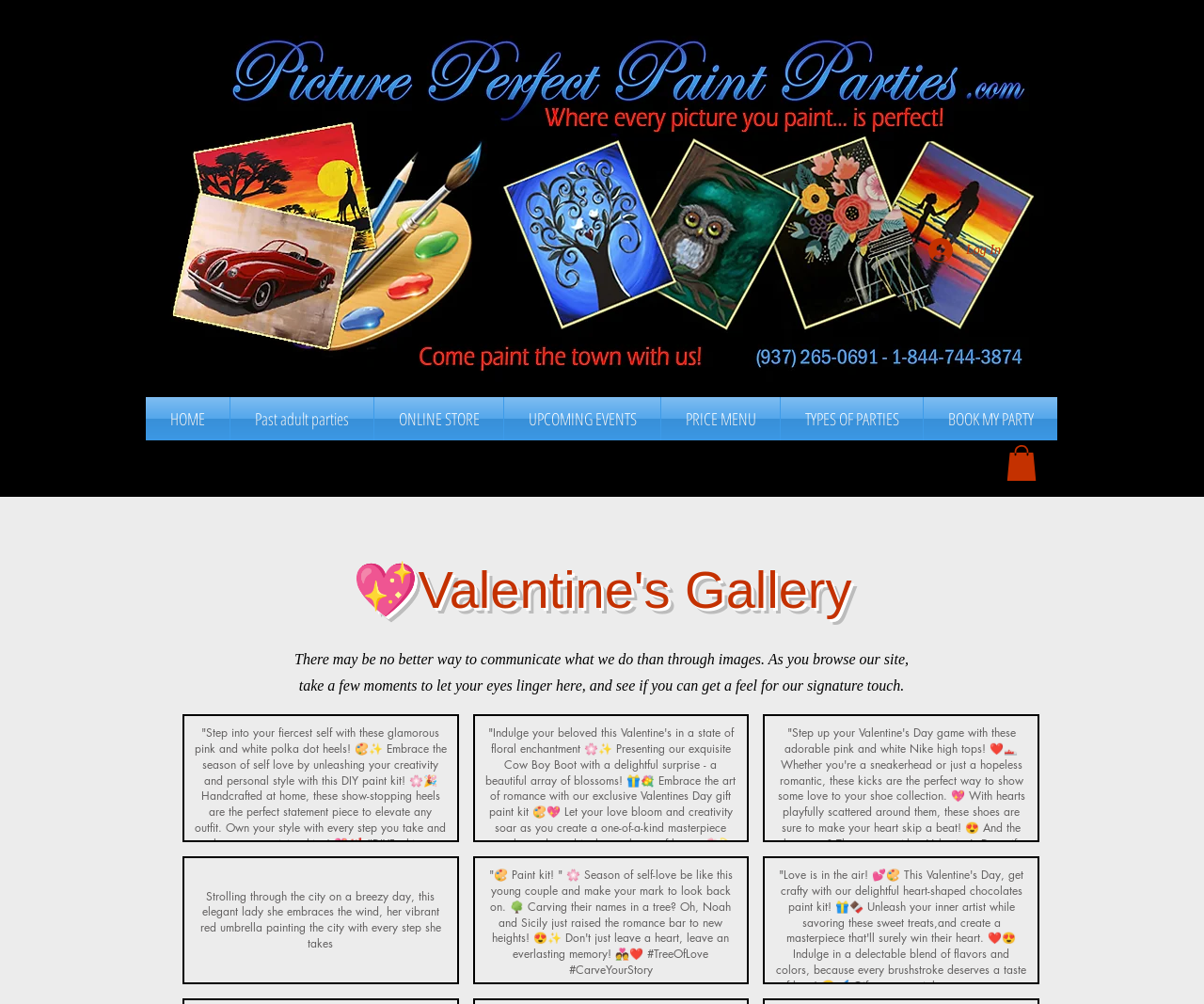Please identify the bounding box coordinates of the clickable area that will fulfill the following instruction: "Navigate to the home page". The coordinates should be in the format of four float numbers between 0 and 1, i.e., [left, top, right, bottom].

[0.121, 0.396, 0.191, 0.439]